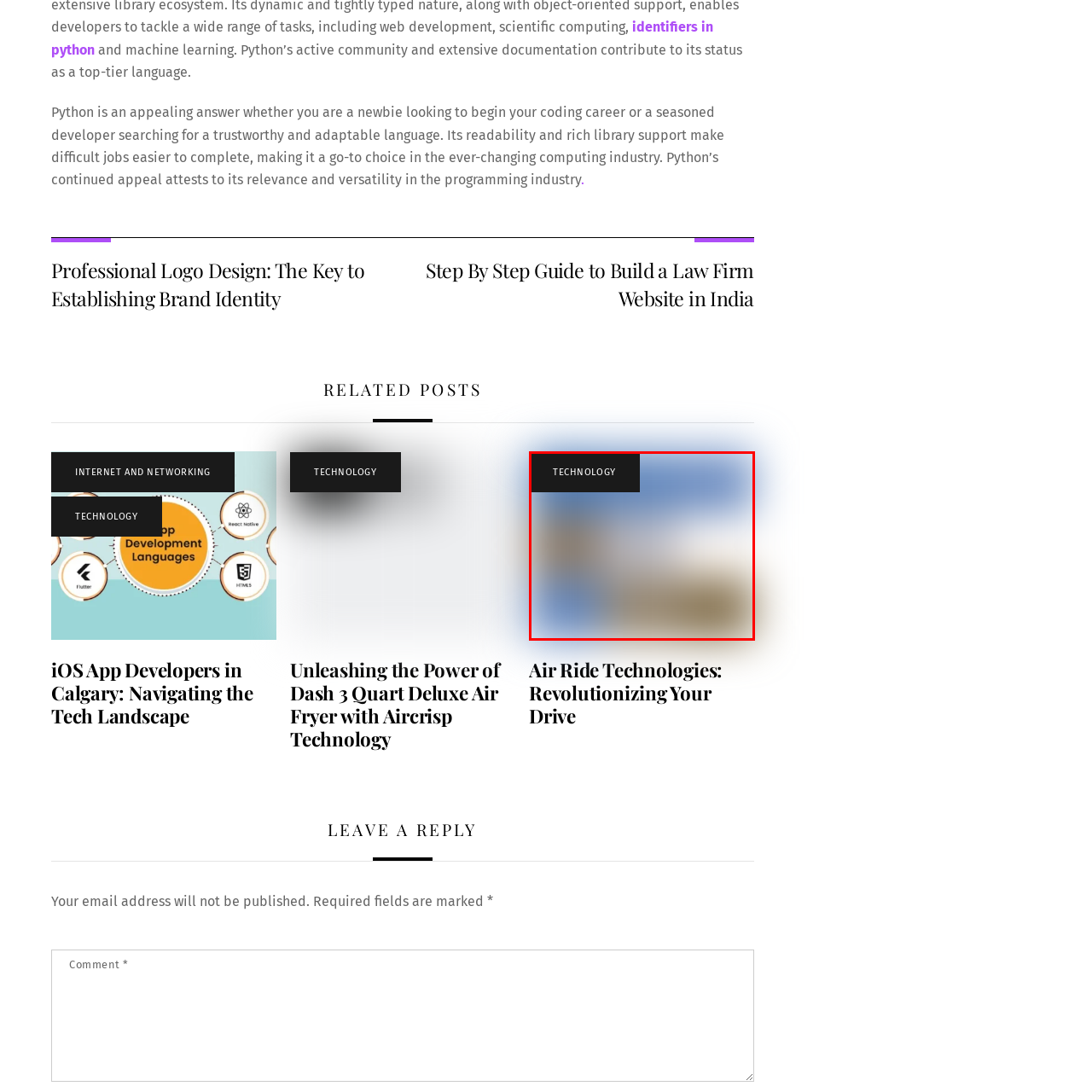What is the purpose of the header?
Observe the image marked by the red bounding box and answer in detail.

The caption states that the header 'likely serves as an introduction to content related to technological advancements or innovations', implying that the purpose of the header is to introduce the reader to the technology-related content that follows.